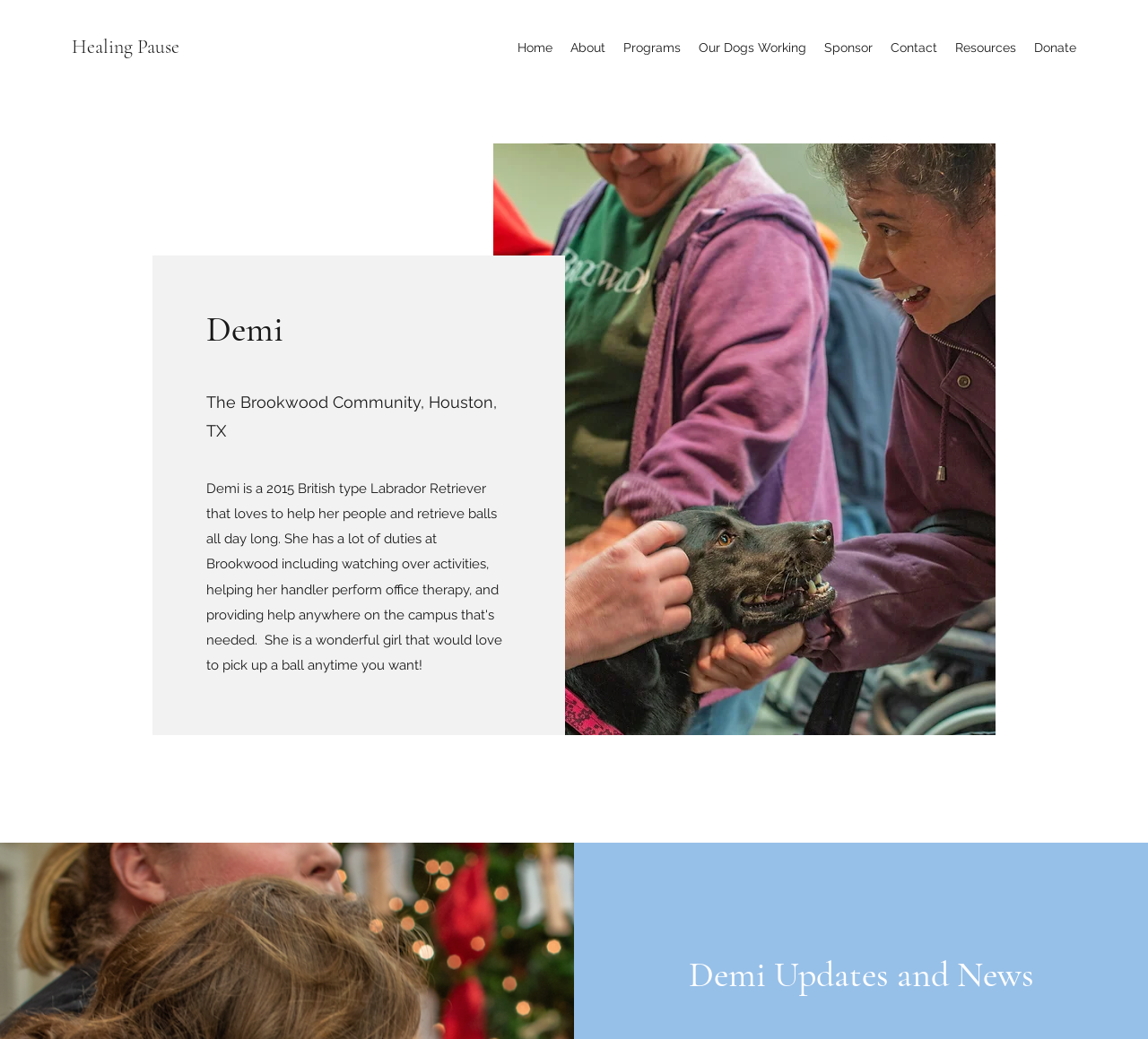Please respond to the question with a concise word or phrase:
What is the name of the image on the page?

7H1A4018.jpg